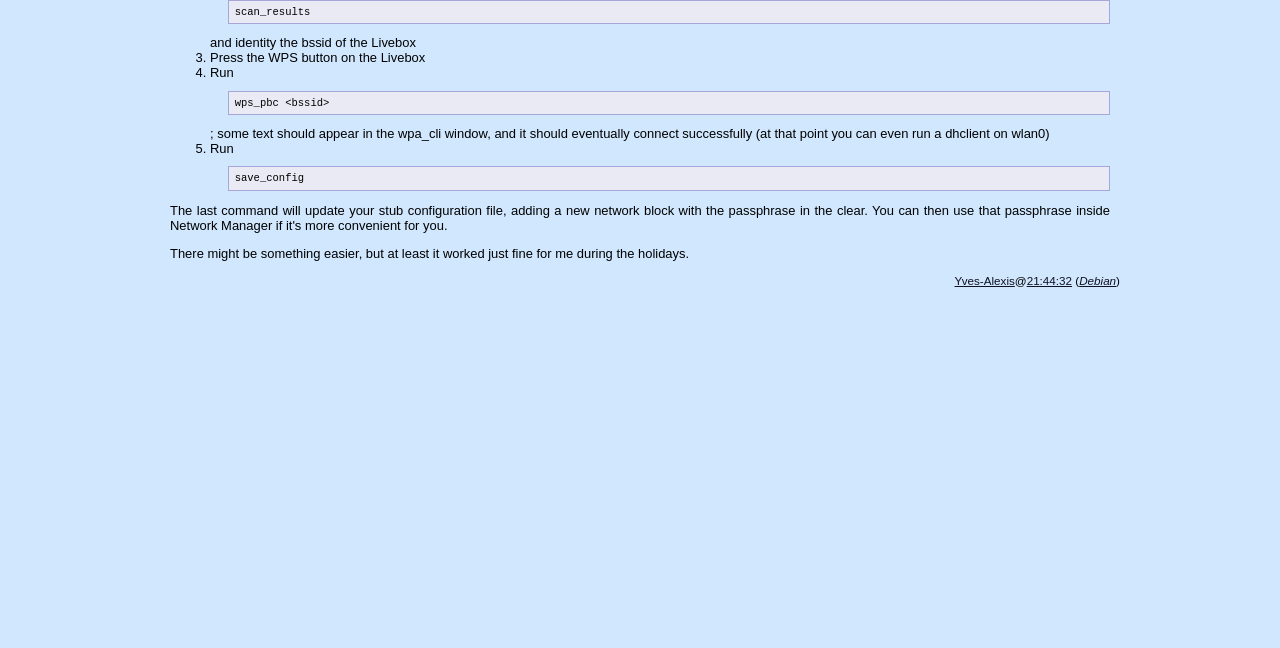Identify the bounding box of the HTML element described as: "21:44:32".

[0.802, 0.423, 0.838, 0.444]